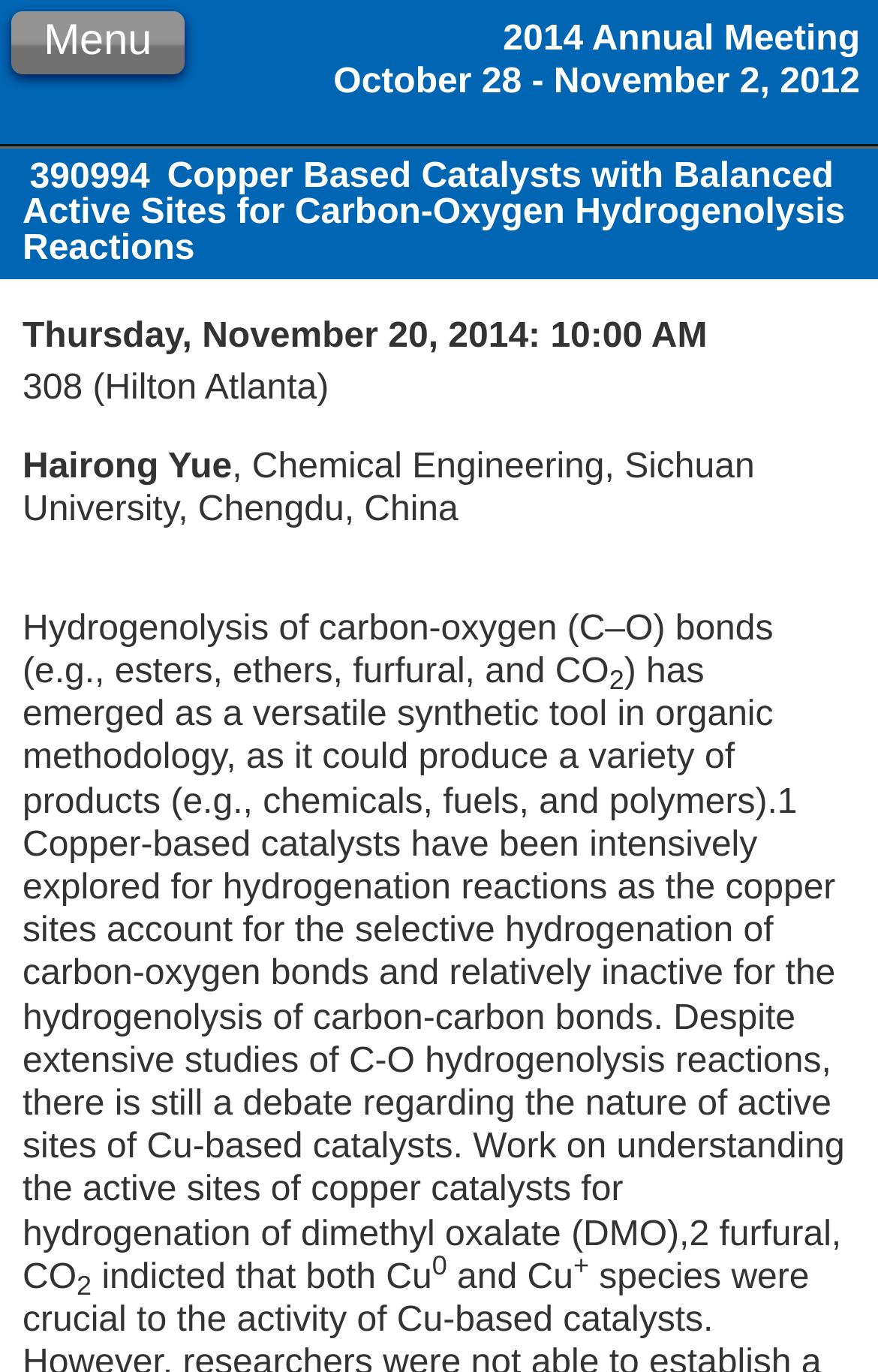Using the information in the image, give a comprehensive answer to the question: 
Where is the presentation taking place?

I found the location of the presentation by looking at the StaticText element with the text '308 (Hilton Atlanta)'.